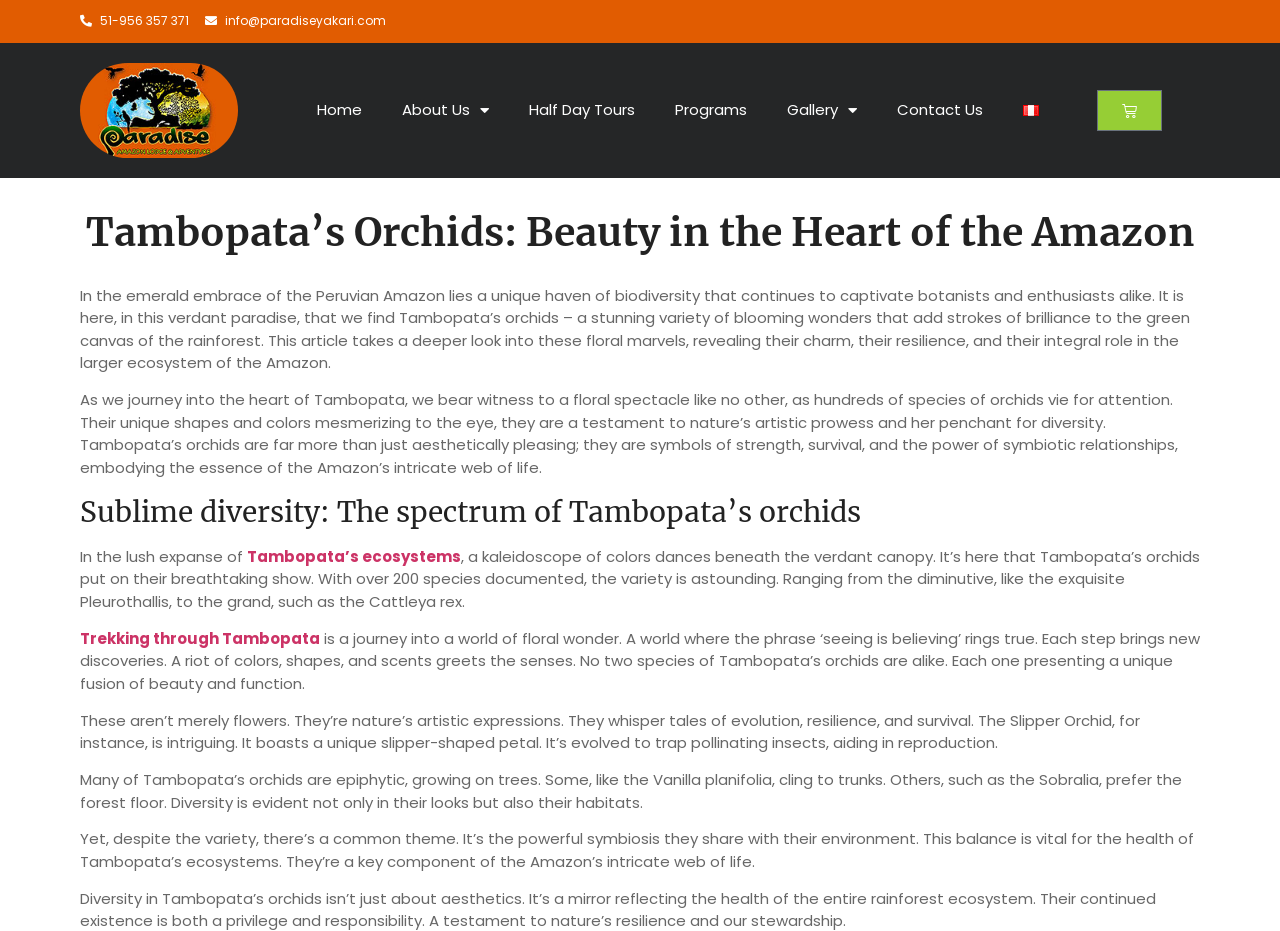Give a complete and precise description of the webpage's appearance.

This webpage is about Tambopata's orchids, showcasing their beauty and significance in the Peruvian Amazon. At the top, there is a navigation menu with links to "Home", "About Us", "Half Day Tours", "Programs", "Gallery", "Contact Us", and "Español". The menu is accompanied by a logo of "Paradise Yakari Tours" and an email address "info@paradiseyakari.com".

Below the navigation menu, there is a large heading that reads "Tambopata’s Orchids: Beauty in the Heart of the Amazon". This is followed by a brief introduction to Tambopata's orchids, describing them as a stunning variety of blooming wonders that add strokes of brilliance to the green canvas of the rainforest.

The main content of the webpage is divided into sections, each focusing on a different aspect of Tambopata's orchids. The first section describes the unique characteristics of these orchids, highlighting their diversity and beauty. The second section, titled "Sublime diversity: The spectrum of Tambopata’s orchids", delves deeper into the different species of orchids found in Tambopata, ranging from the diminutive to the grand.

Throughout the webpage, there are several paragraphs of text that provide more information about Tambopata's orchids, including their habitats, unique features, and importance in the Amazon ecosystem. The text is accompanied by links to related topics, such as "Tambopata’s ecosystems" and "Trekking through Tambopata".

At the bottom right corner of the webpage, there is a shopping cart icon and a link to "Cart". Overall, the webpage is well-organized and easy to navigate, with a clear focus on showcasing the beauty and significance of Tambopata's orchids.